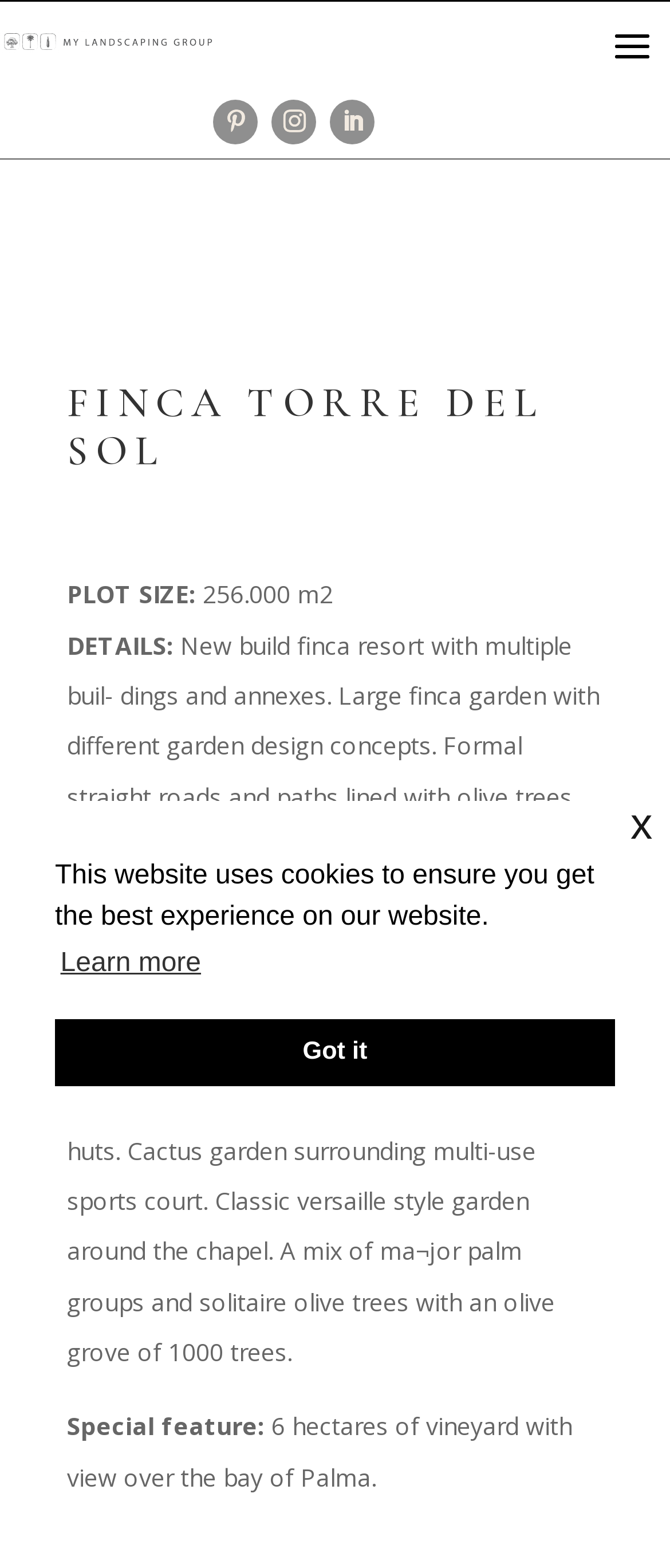Please respond in a single word or phrase: 
What type of trees are lined along the formal straight roads and paths?

Olive trees and cypresses